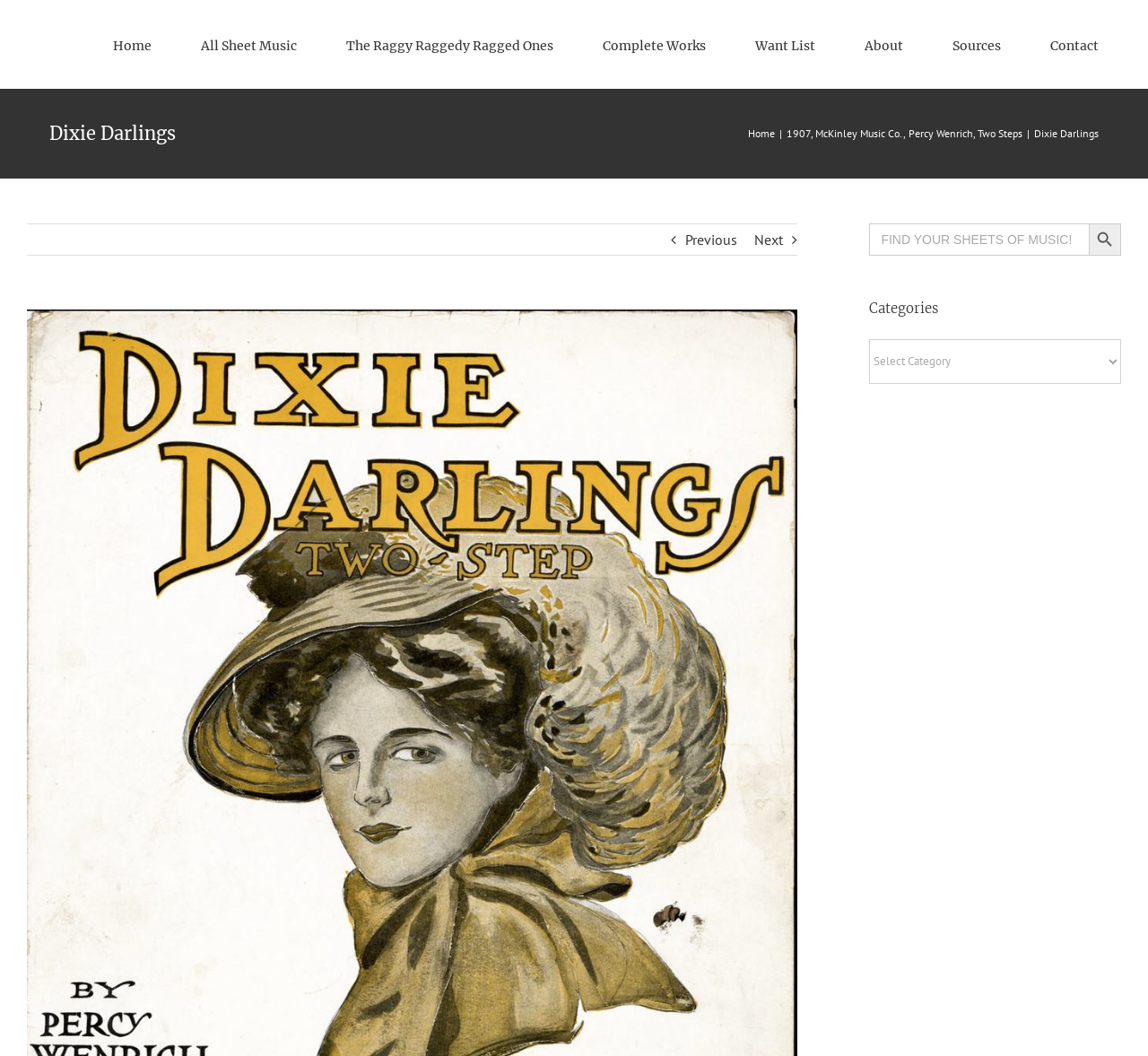Please find the bounding box coordinates of the element that you should click to achieve the following instruction: "Search for sheet music". The coordinates should be presented as four float numbers between 0 and 1: [left, top, right, bottom].

[0.757, 0.212, 0.948, 0.242]